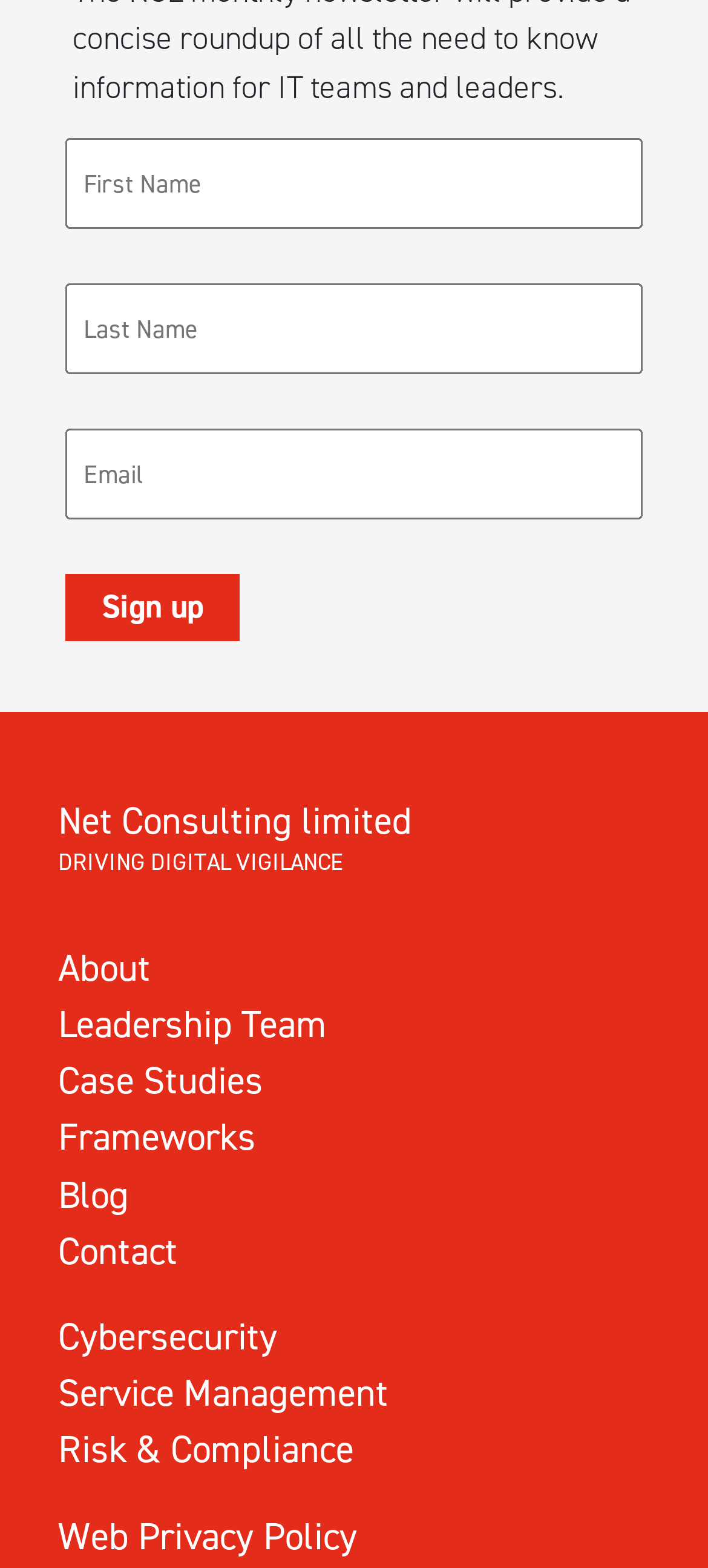Based on the element description "Contact", predict the bounding box coordinates of the UI element.

[0.082, 0.782, 0.251, 0.814]